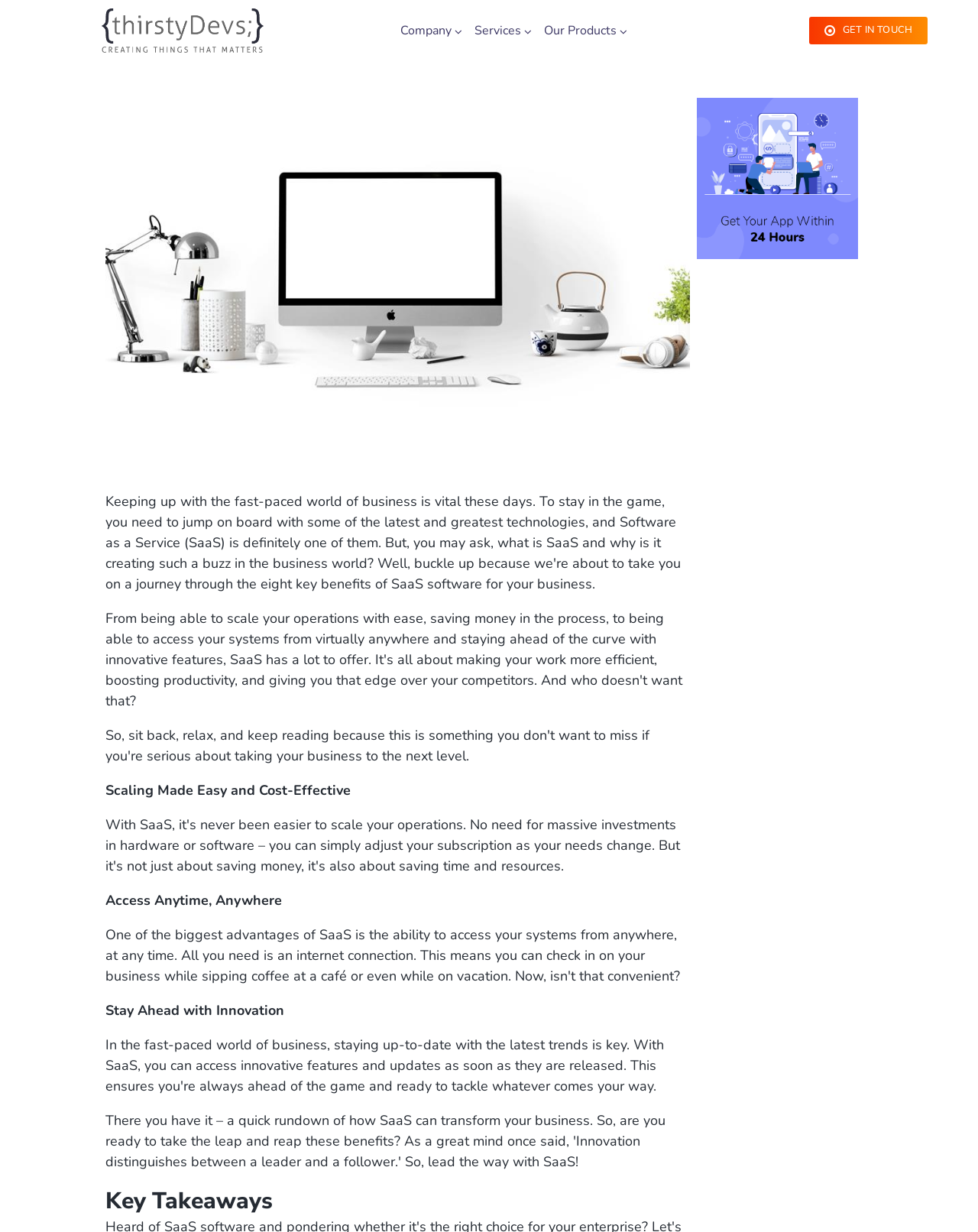Predict the bounding box of the UI element based on this description: "Emergency Information(link is external)".

None